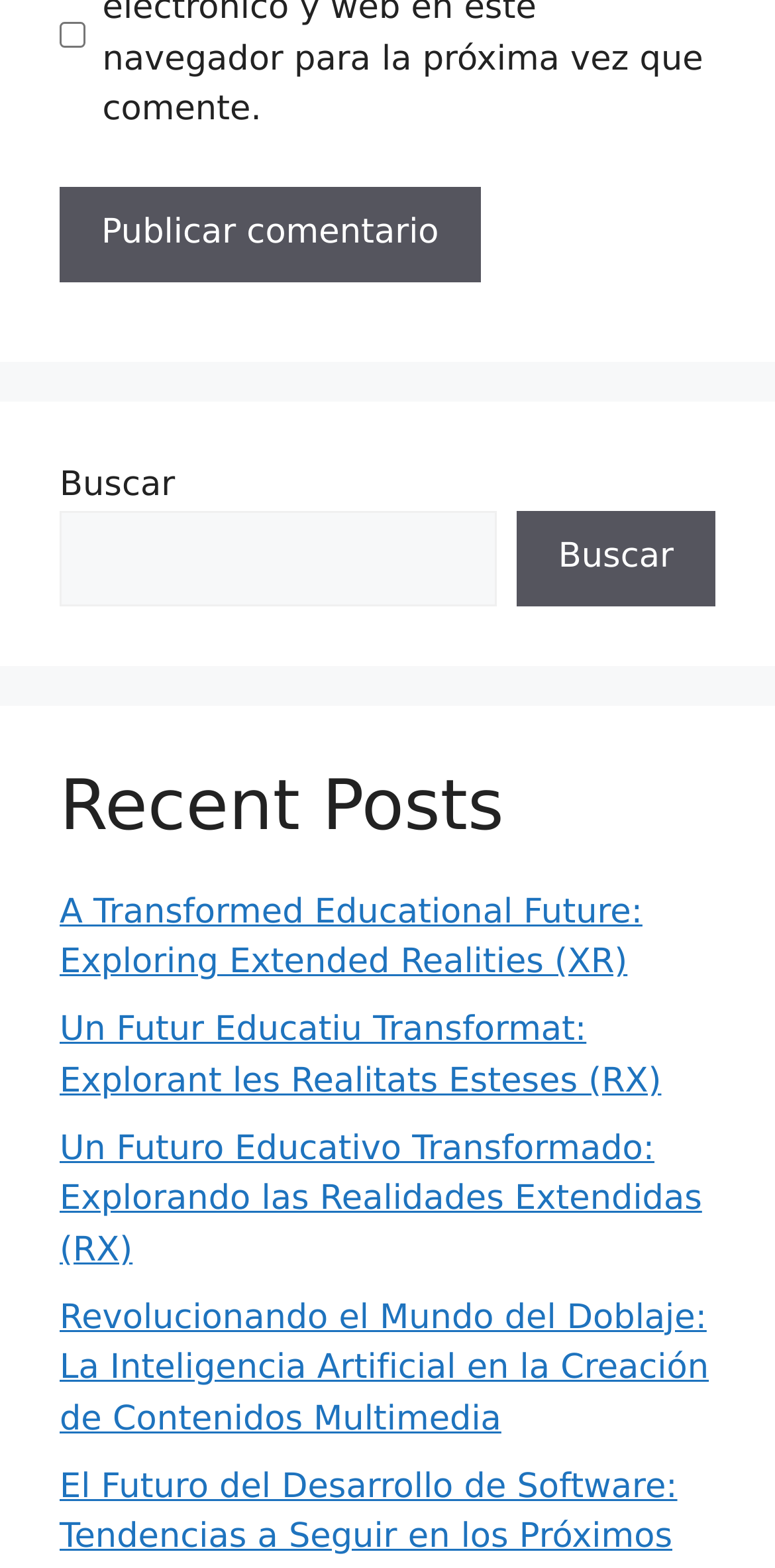Identify the bounding box coordinates of the clickable region required to complete the instruction: "Read the post 'A Transformed Educational Future: Exploring Extended Realities (XR)'". The coordinates should be given as four float numbers within the range of 0 and 1, i.e., [left, top, right, bottom].

[0.077, 0.569, 0.829, 0.627]